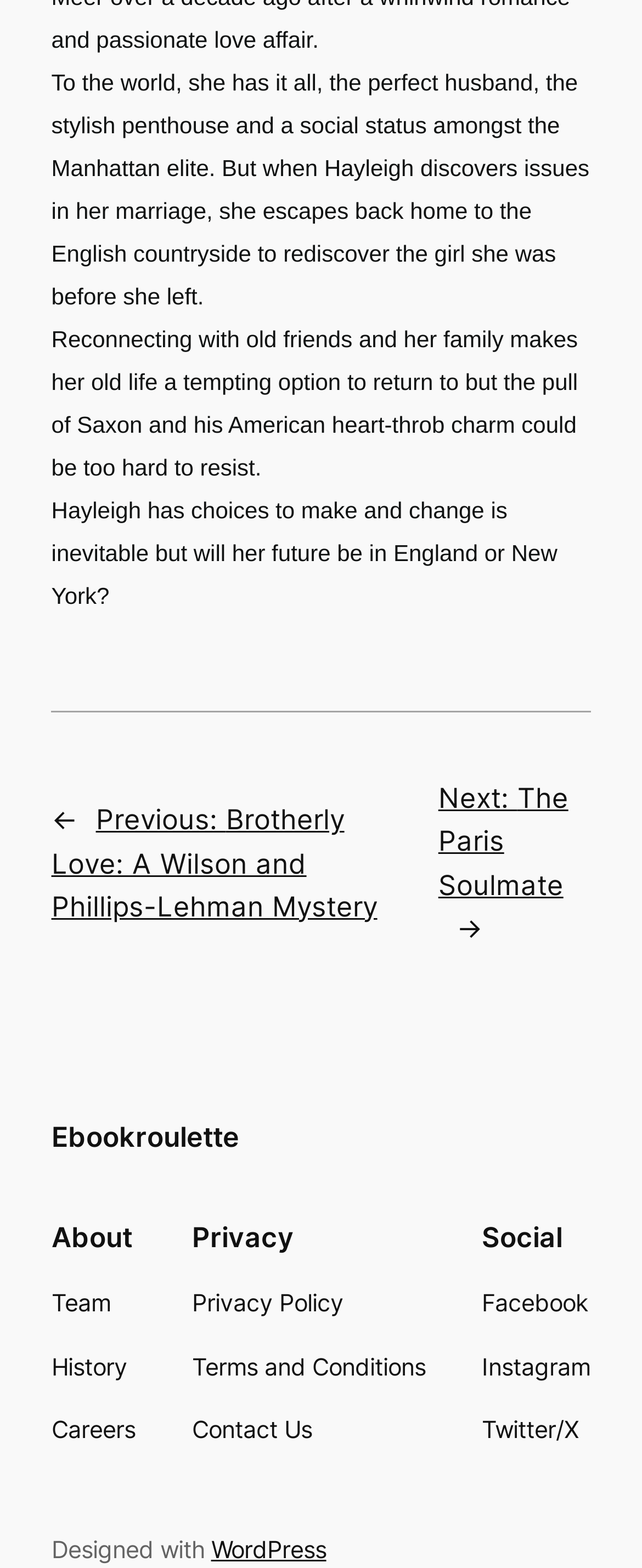Locate the bounding box coordinates of the UI element described by: "WordPress". Provide the coordinates as four float numbers between 0 and 1, formatted as [left, top, right, bottom].

[0.329, 0.979, 0.508, 0.997]